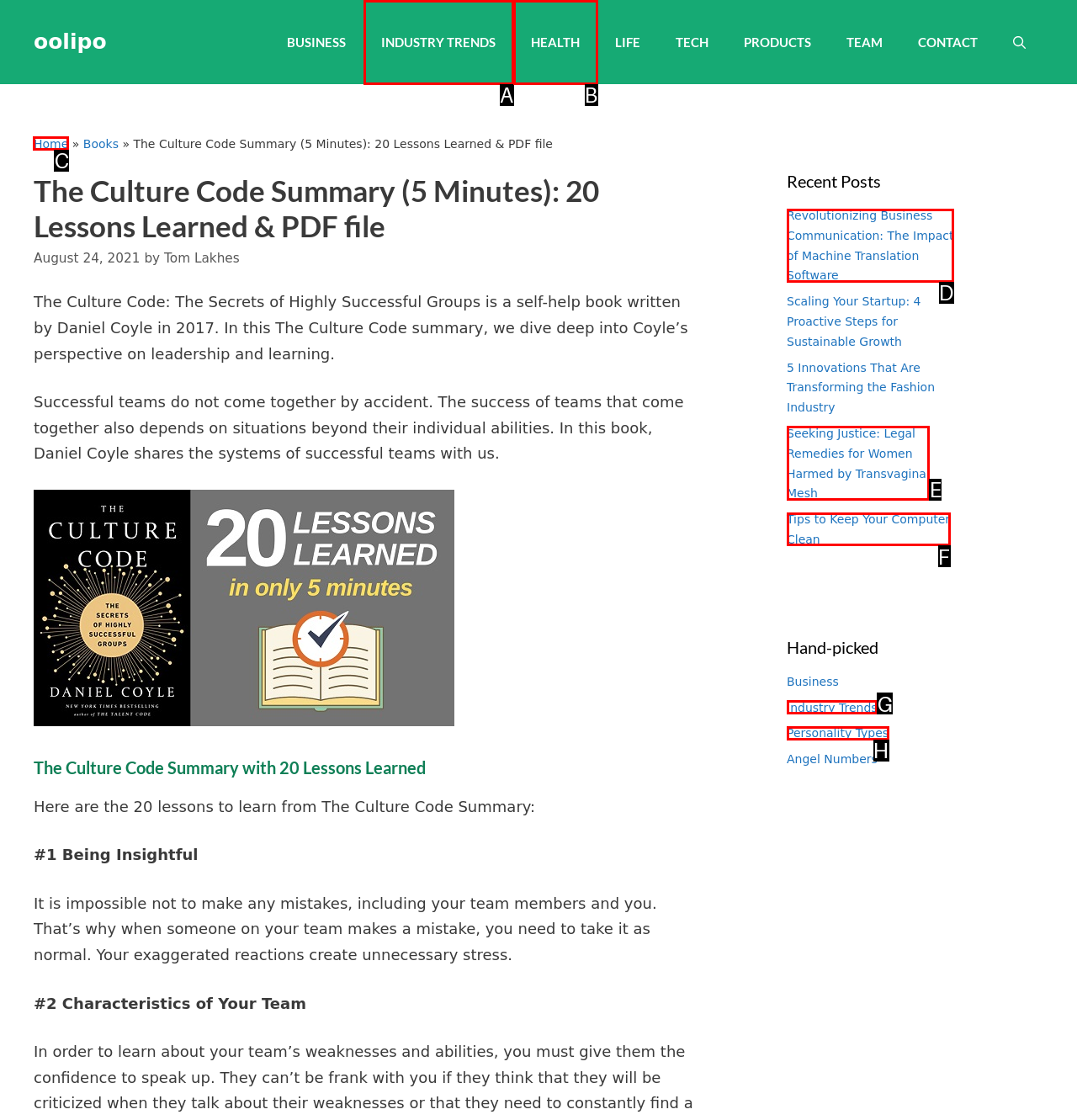Pick the right letter to click to achieve the task: Share via Twitter
Answer with the letter of the correct option directly.

None